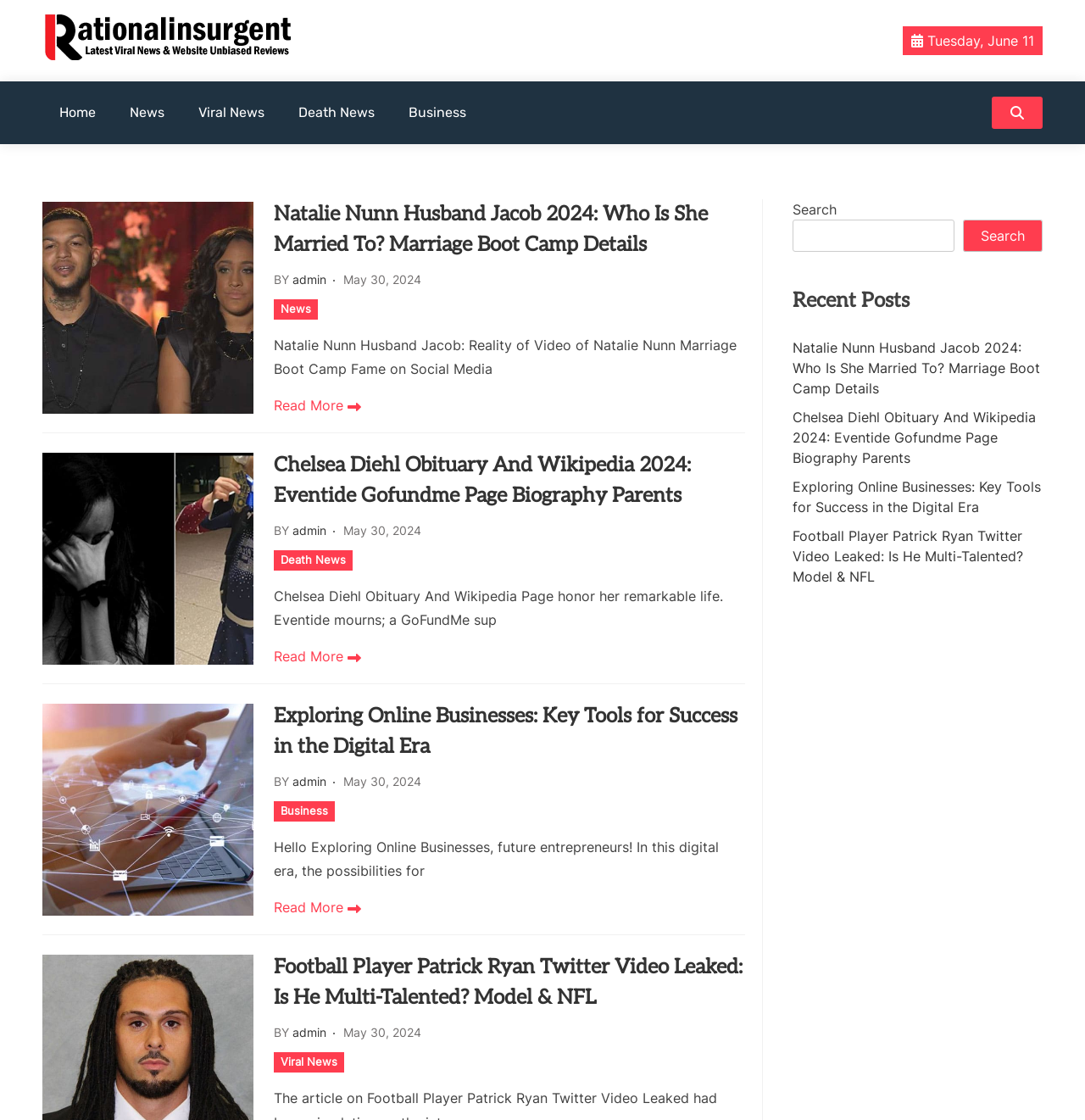What is the purpose of the 'Recent Posts' section?
Please answer the question with a detailed response using the information from the screenshot.

The 'Recent Posts' section is located at the bottom right corner of the webpage, and it displays a list of the latest articles published on the website, allowing users to quickly access the most recent content.